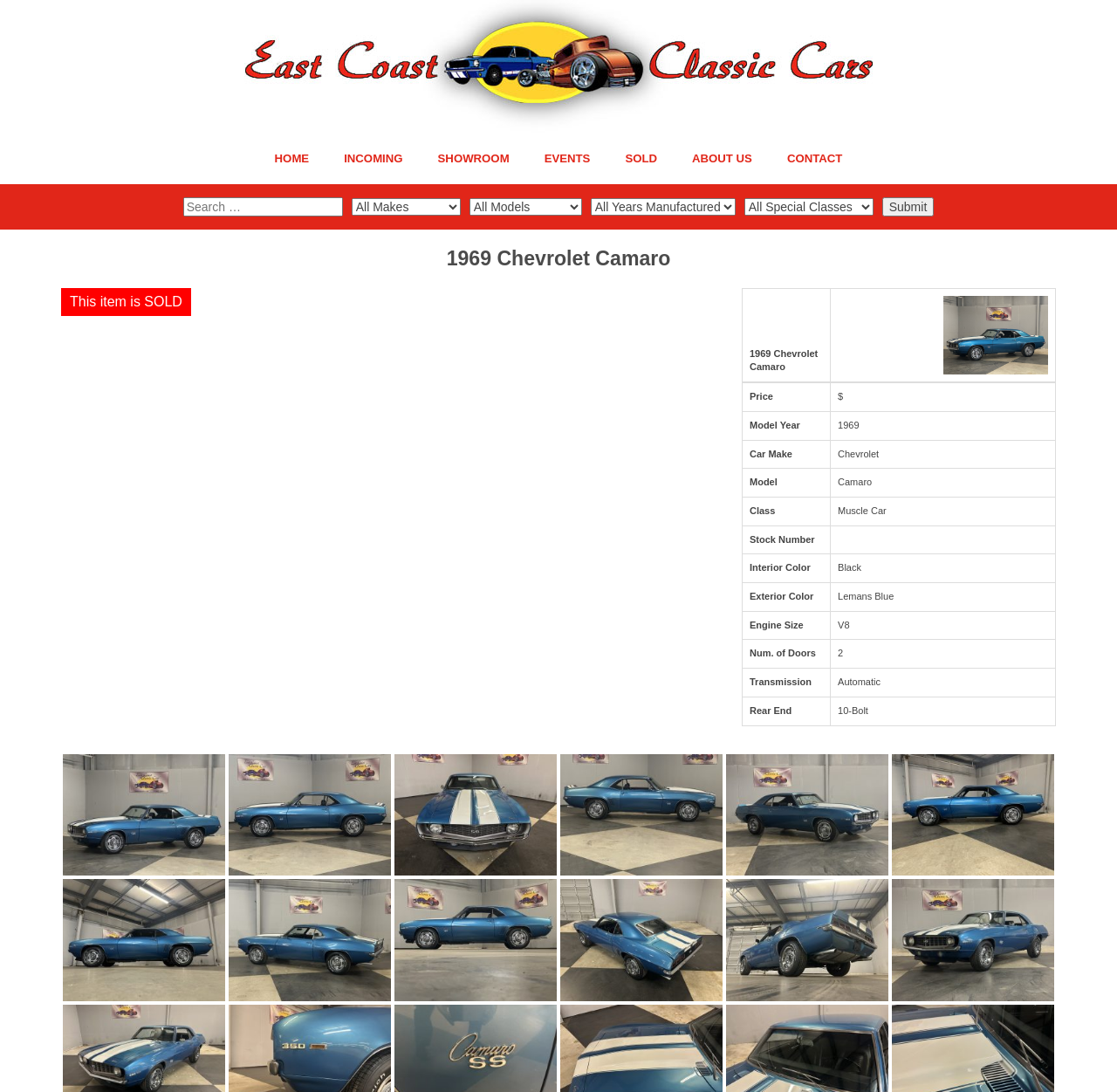Can you give a detailed response to the following question using the information from the image? What is the price of the car?

I found the answer by looking at the table with car details, where the 'Price' column has the value '$'. The exact price is not specified.